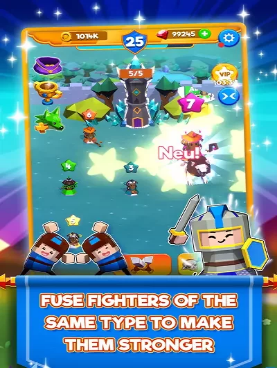Create an elaborate description of the image, covering every aspect.

In this vibrant screenshot of the game "Merge Fight Fantasy," players are immersed in an engaging medieval setting where the objective is to fuse fighters of the same type to enhance their strength. The interface displays a lively battlefield filled with action, showcasing various colorful characters and creatures. In the foreground, two animated knights proudly stand, ready for battle, emphasizing the cooperative essence of fusing fighters. The text at the bottom encourages players with the phrase "FUSE FIGHTERS OF THE SAME TYPE TO MAKE THEM STRONGER," highlighting the core gameplay mechanic. With an eye-catching interface and dynamic elements, this screenshot invites players to strategize and strengthen their battle troop as they embark on adventures in this whimsical fantasy world. The game environment is brimming with excitement and potential for discovery.